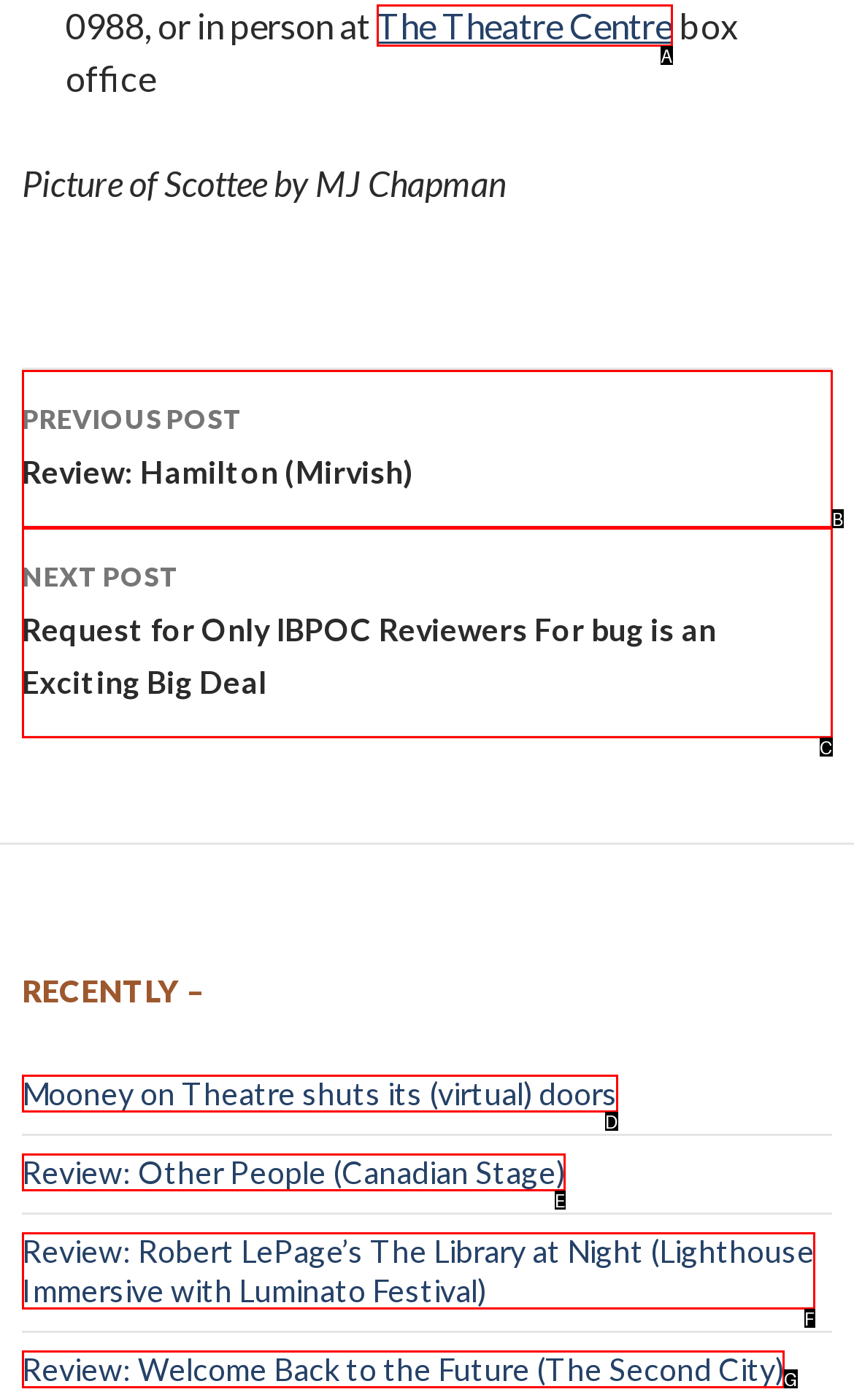Identify the HTML element that corresponds to the description: Review: Other People (Canadian Stage) Provide the letter of the correct option directly.

E